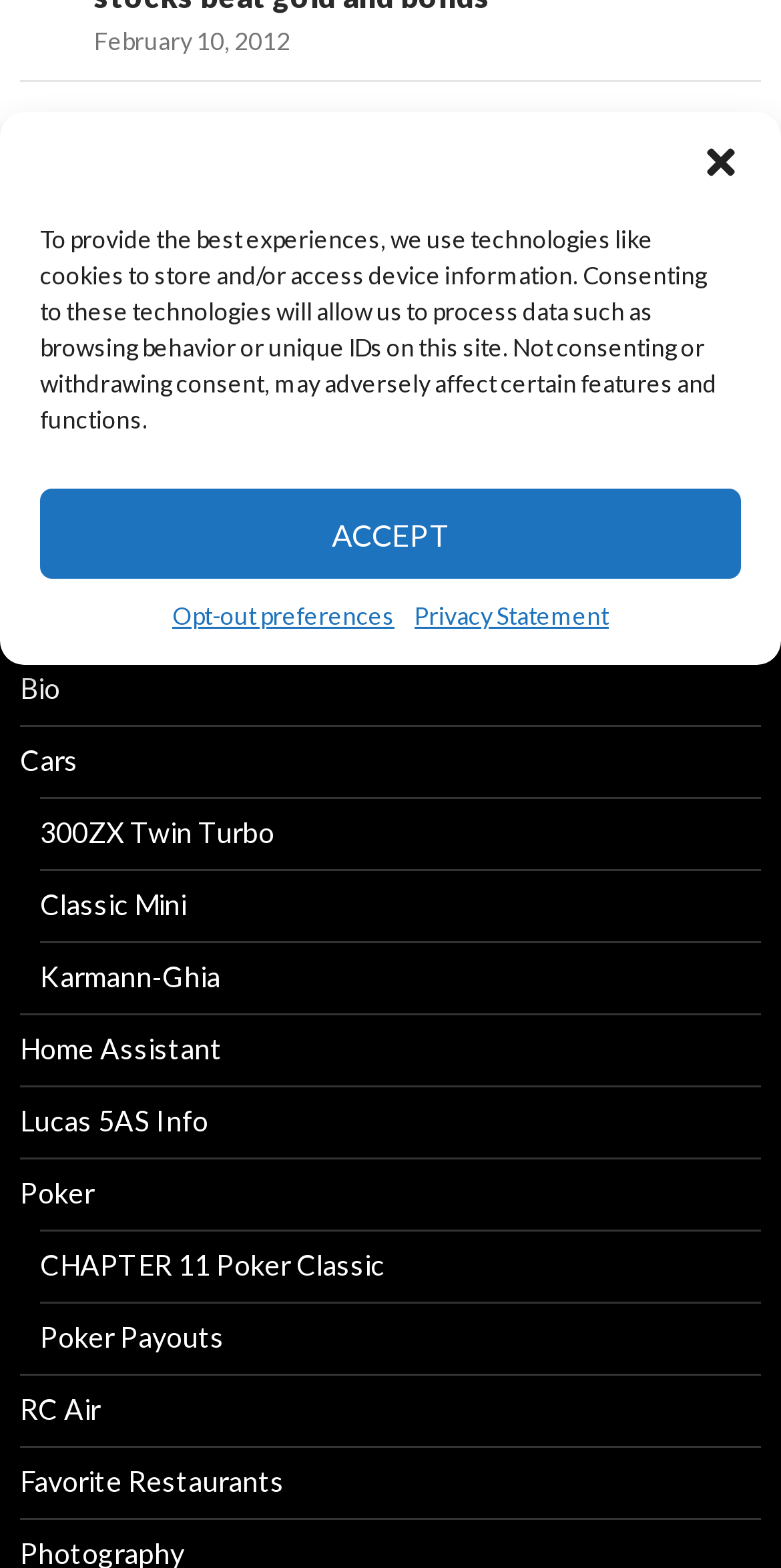Using the element description: "CHAPTER 11 Poker Classic", determine the bounding box coordinates for the specified UI element. The coordinates should be four float numbers between 0 and 1, [left, top, right, bottom].

[0.051, 0.796, 0.492, 0.817]